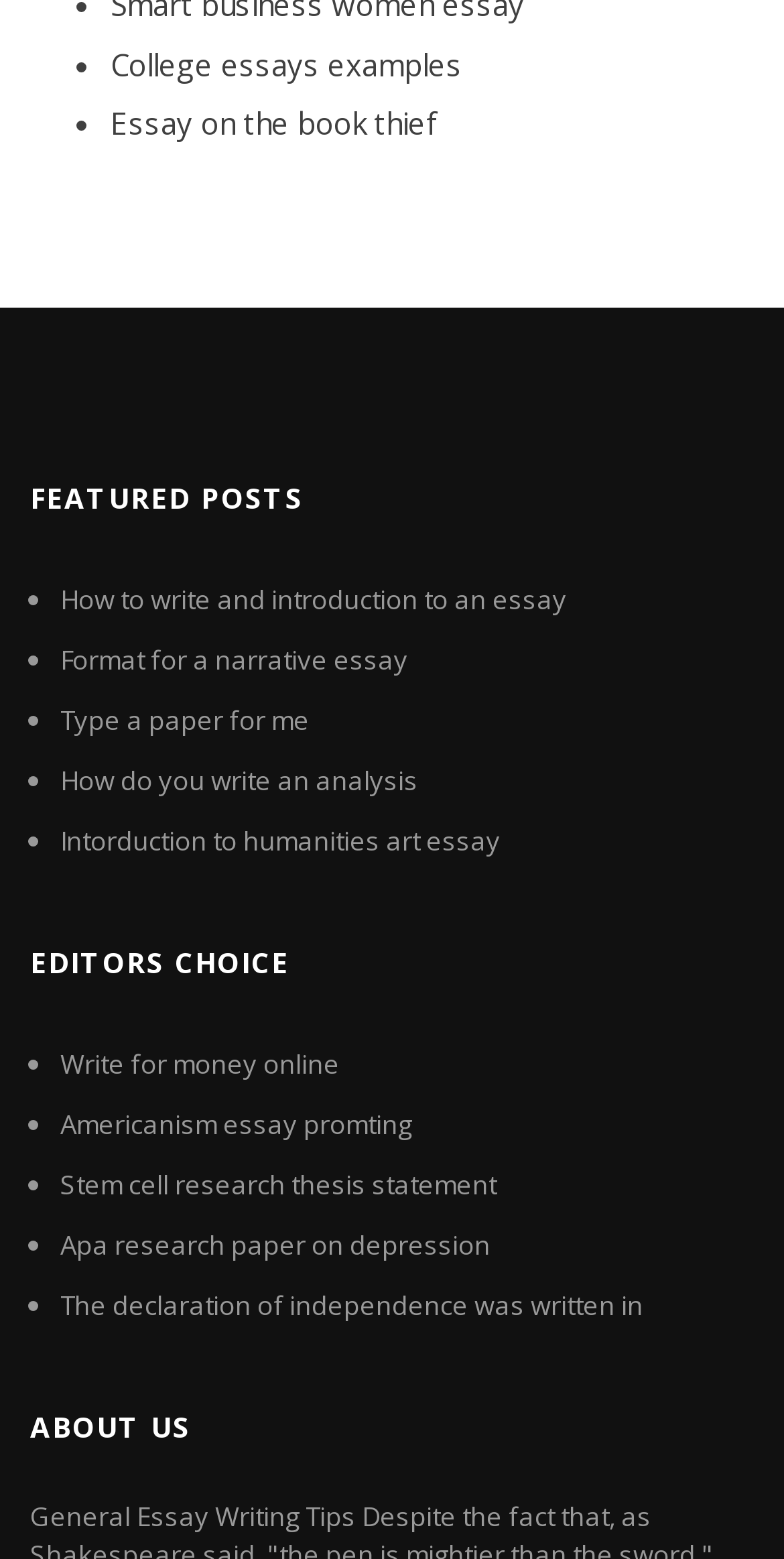Kindly determine the bounding box coordinates for the area that needs to be clicked to execute this instruction: "Click on MYSTERY ON THE RAILS".

None